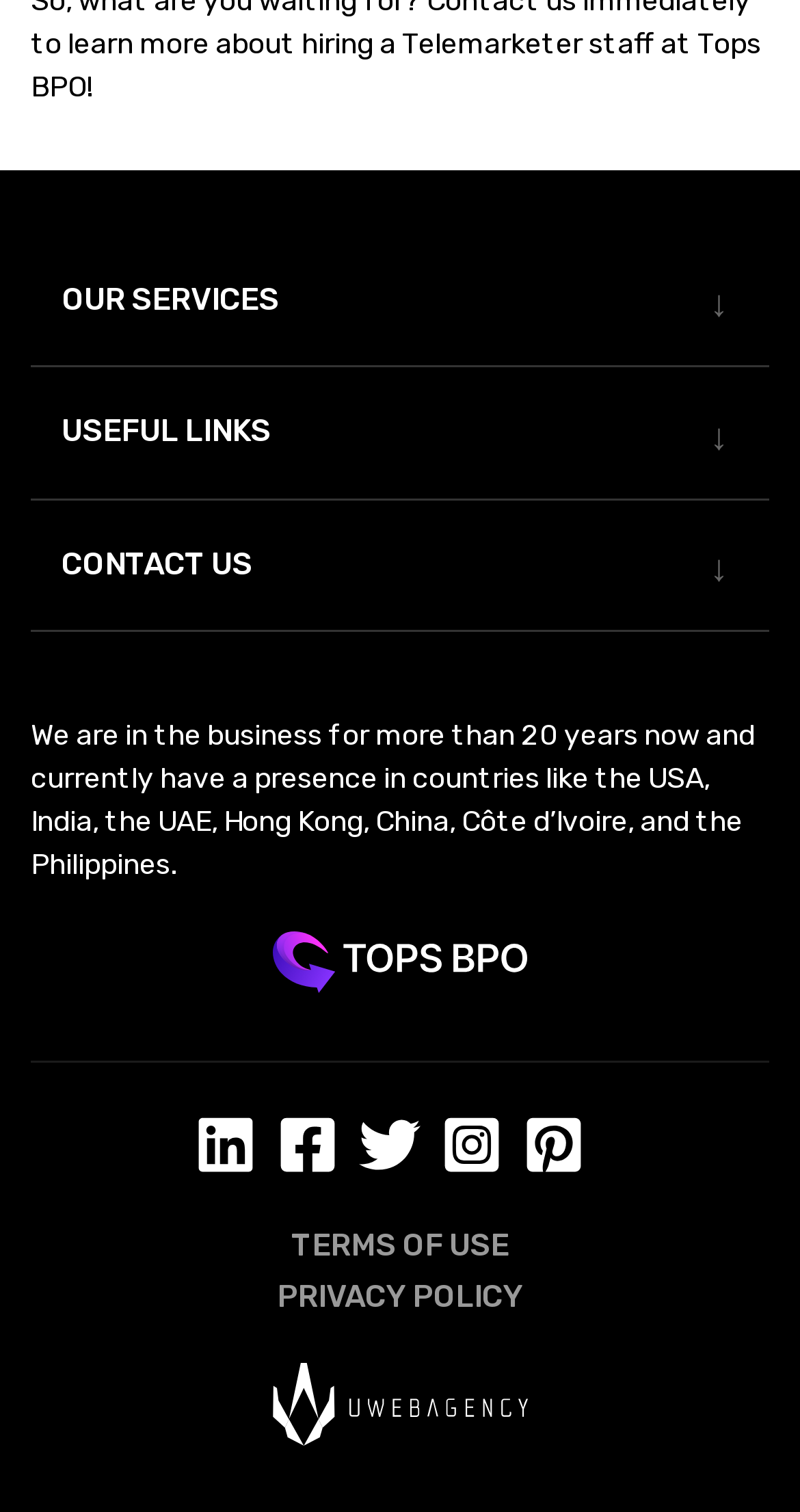Pinpoint the bounding box coordinates of the element you need to click to execute the following instruction: "Contact through +63288761961". The bounding box should be represented by four float numbers between 0 and 1, in the format [left, top, right, bottom].

[0.115, 0.417, 0.405, 0.441]